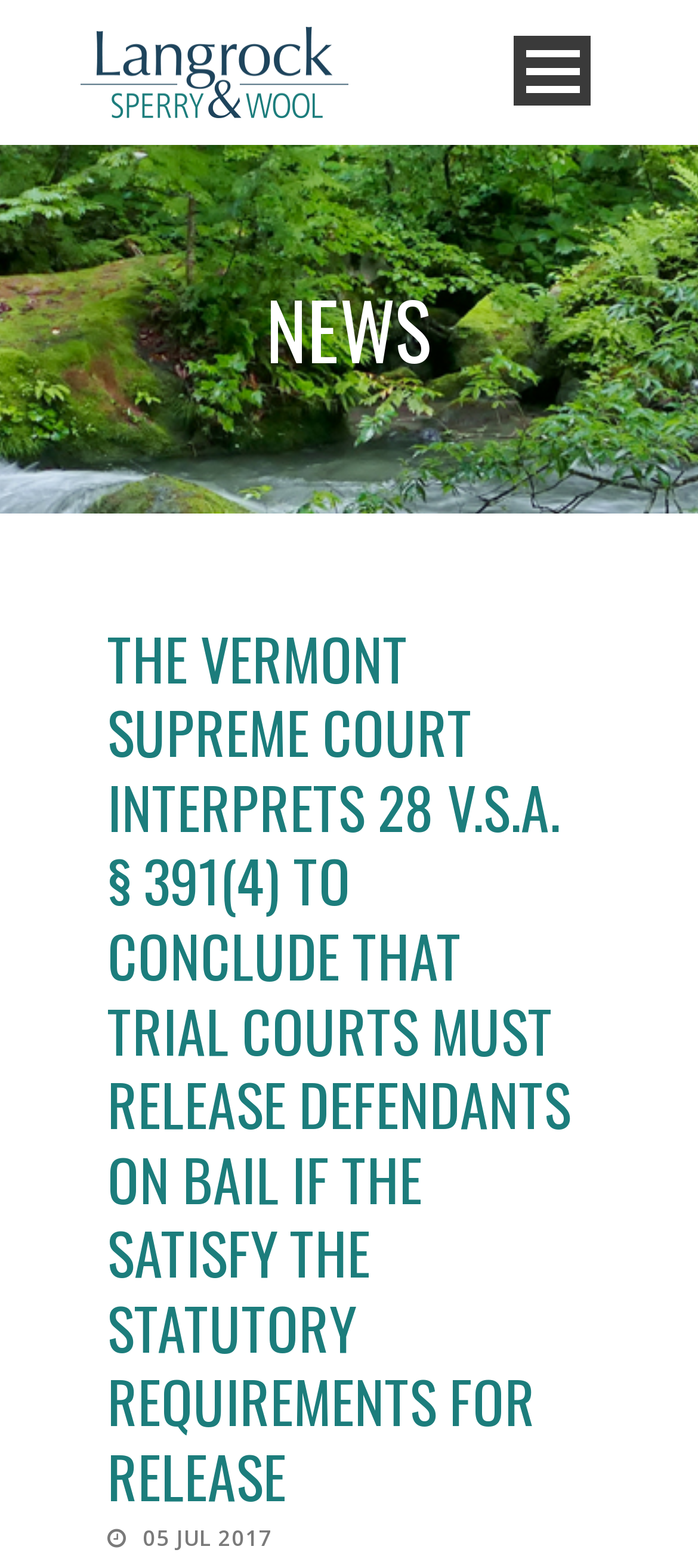Using the element description Pay your Bill, predict the bounding box coordinates for the UI element. Provide the coordinates in (top-left x, top-left y, bottom-right x, bottom-right y) format with values ranging from 0 to 1.

[0.115, 0.509, 0.885, 0.566]